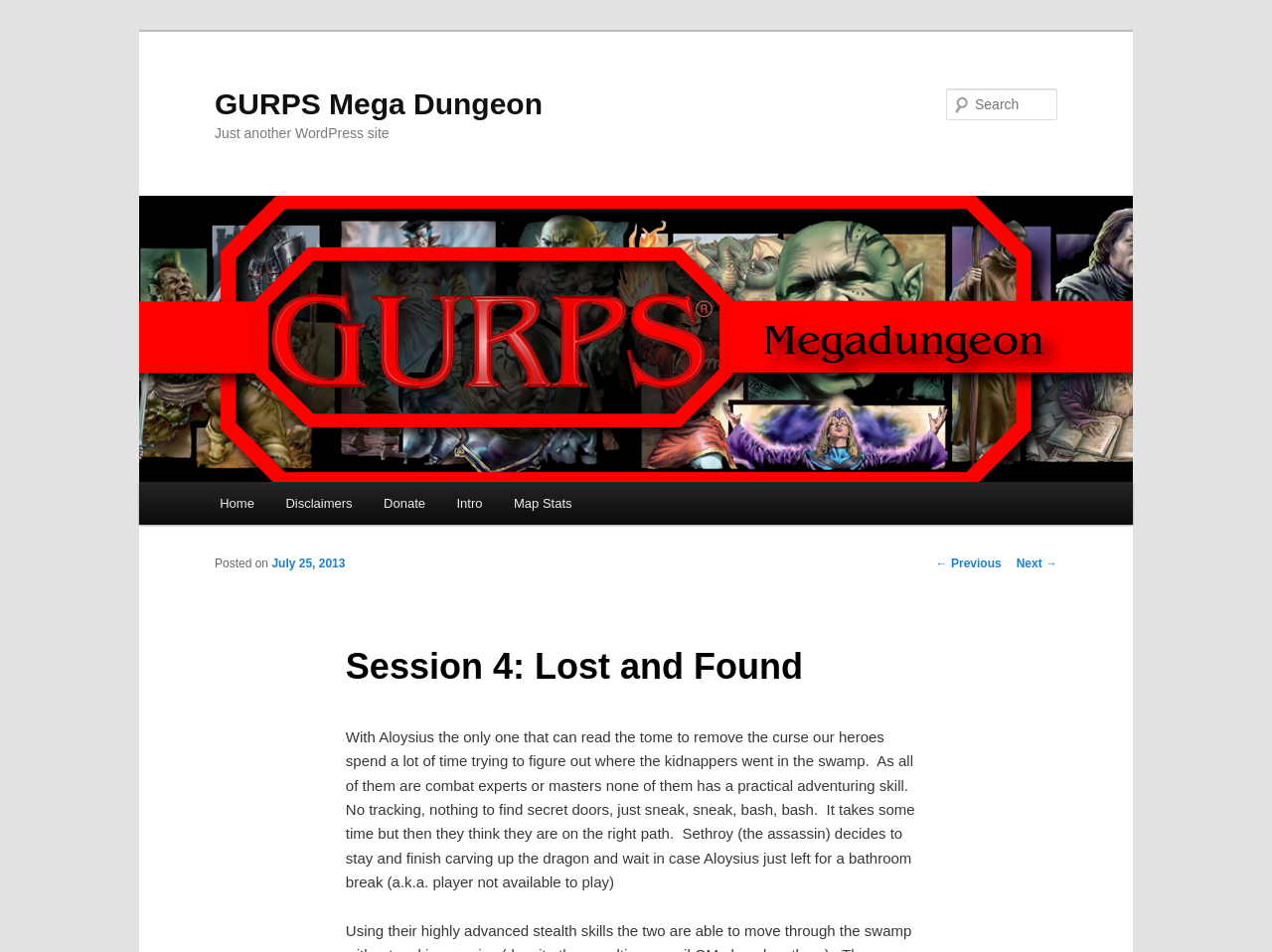Show the bounding box coordinates for the element that needs to be clicked to execute the following instruction: "Read next post". Provide the coordinates in the form of four float numbers between 0 and 1, i.e., [left, top, right, bottom].

[0.799, 0.585, 0.831, 0.599]